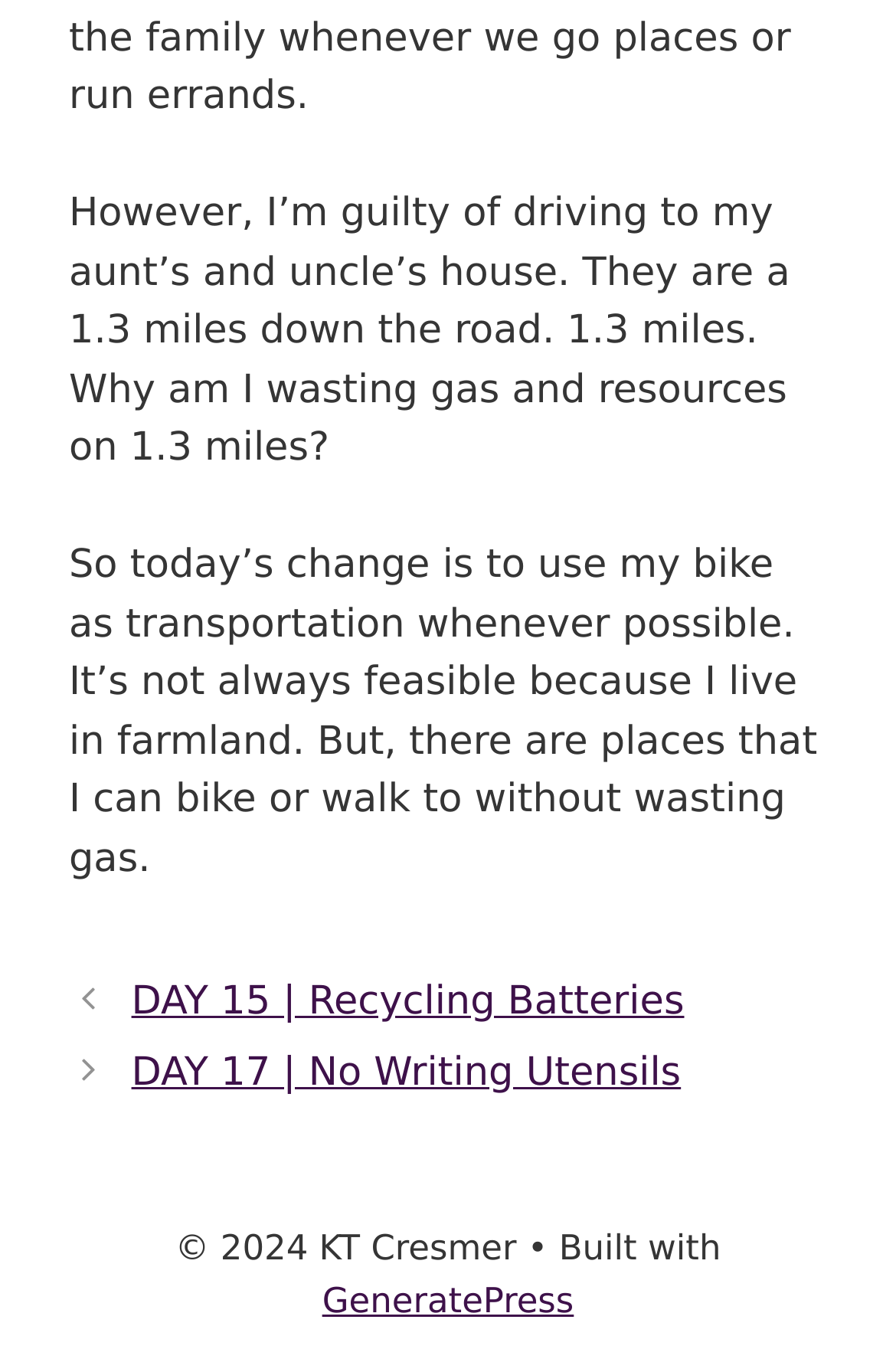Using the provided element description: "GeneratePress", identify the bounding box coordinates. The coordinates should be four floats between 0 and 1 in the order [left, top, right, bottom].

[0.36, 0.933, 0.64, 0.963]